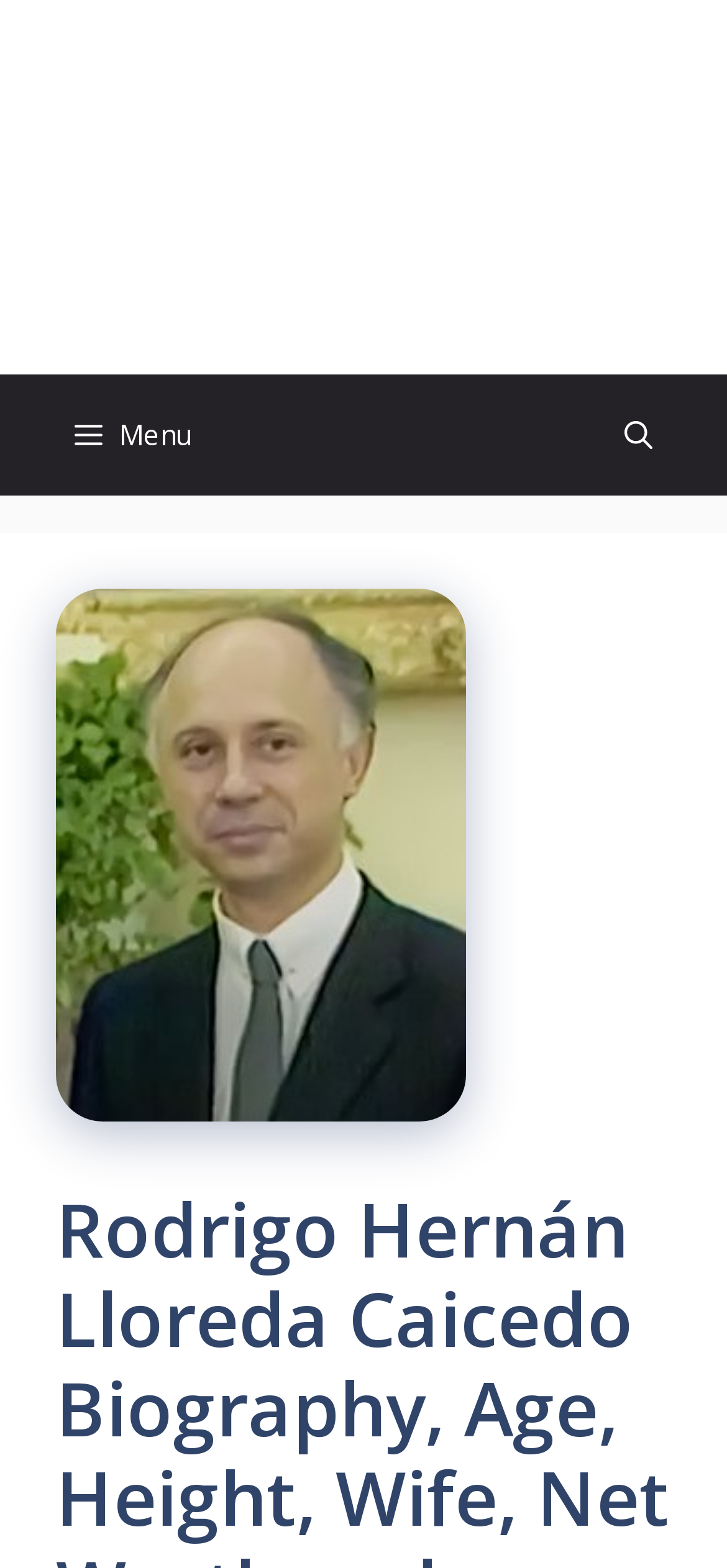Identify the headline of the webpage and generate its text content.

Rodrigo Hernán Lloreda Caicedo Biography, Age, Height, Wife, Net Worth and Family